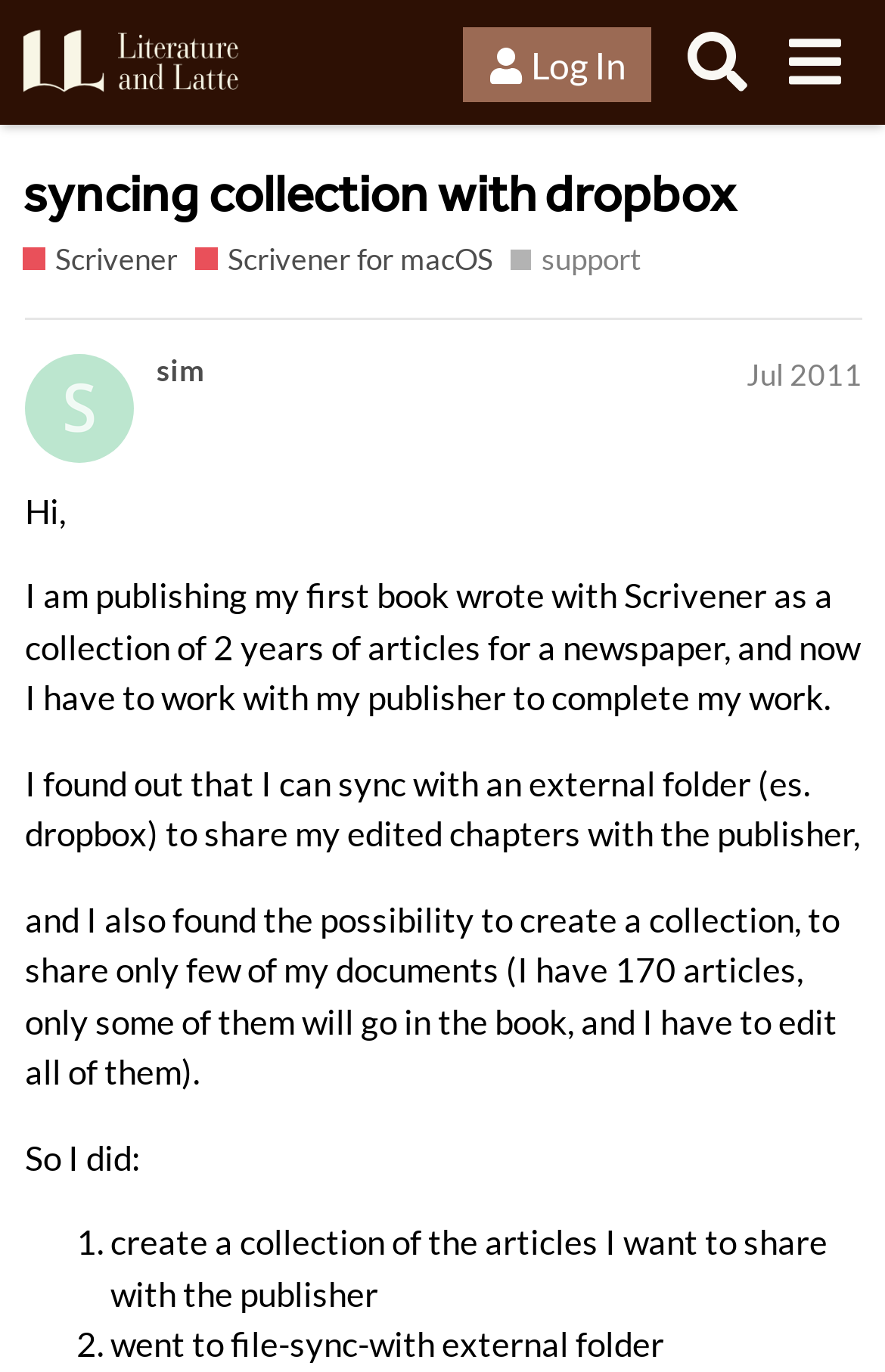What is the purpose of creating a collection? Using the information from the screenshot, answer with a single word or phrase.

To share few documents